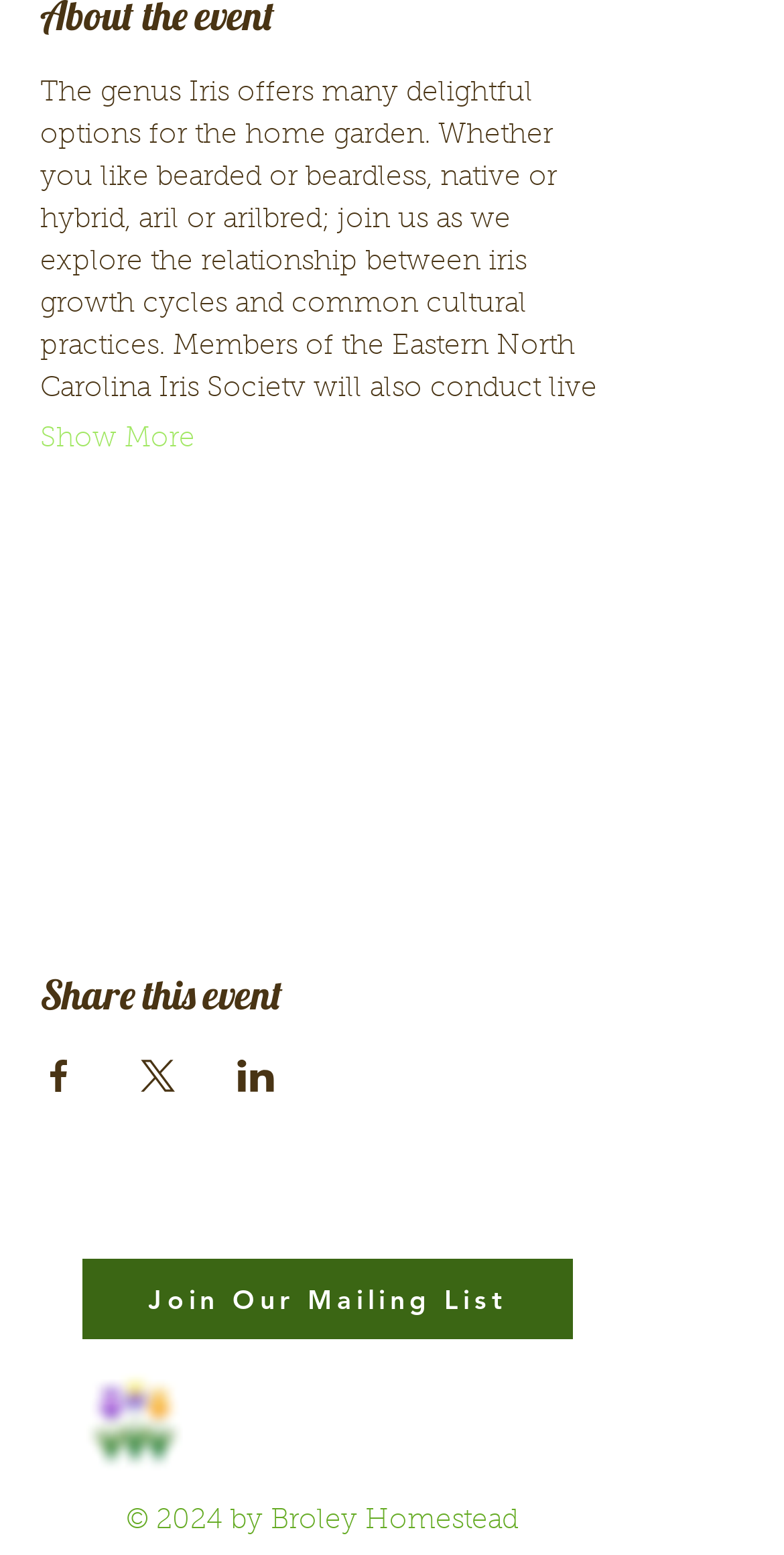Indicate the bounding box coordinates of the element that must be clicked to execute the instruction: "Visit the Facebook page". The coordinates should be given as four float numbers between 0 and 1, i.e., [left, top, right, bottom].

[0.264, 0.892, 0.354, 0.938]